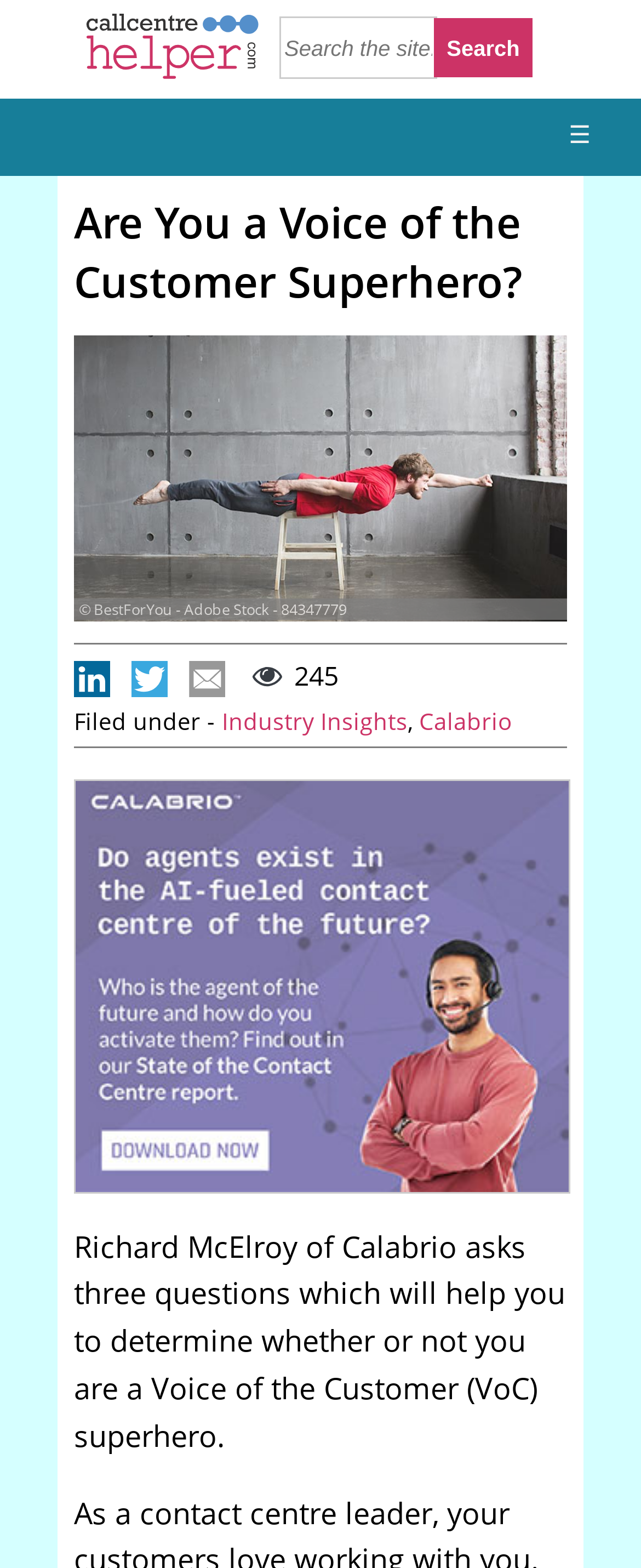Please extract the title of the webpage.

Are You a Voice of the Customer Superhero?